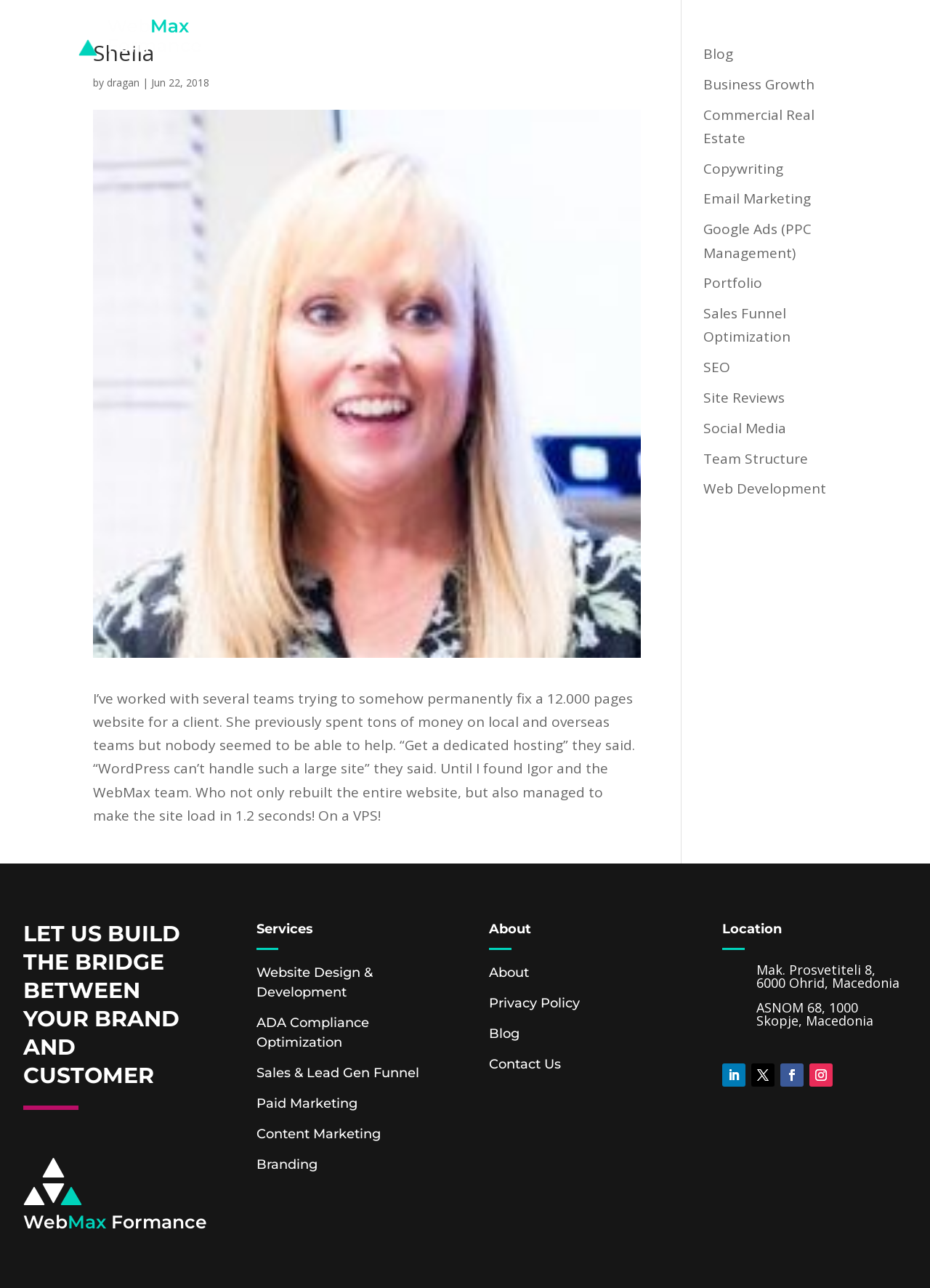Using the description: "Sales & Lead Gen Funnel", determine the UI element's bounding box coordinates. Ensure the coordinates are in the format of four float numbers between 0 and 1, i.e., [left, top, right, bottom].

[0.276, 0.827, 0.451, 0.839]